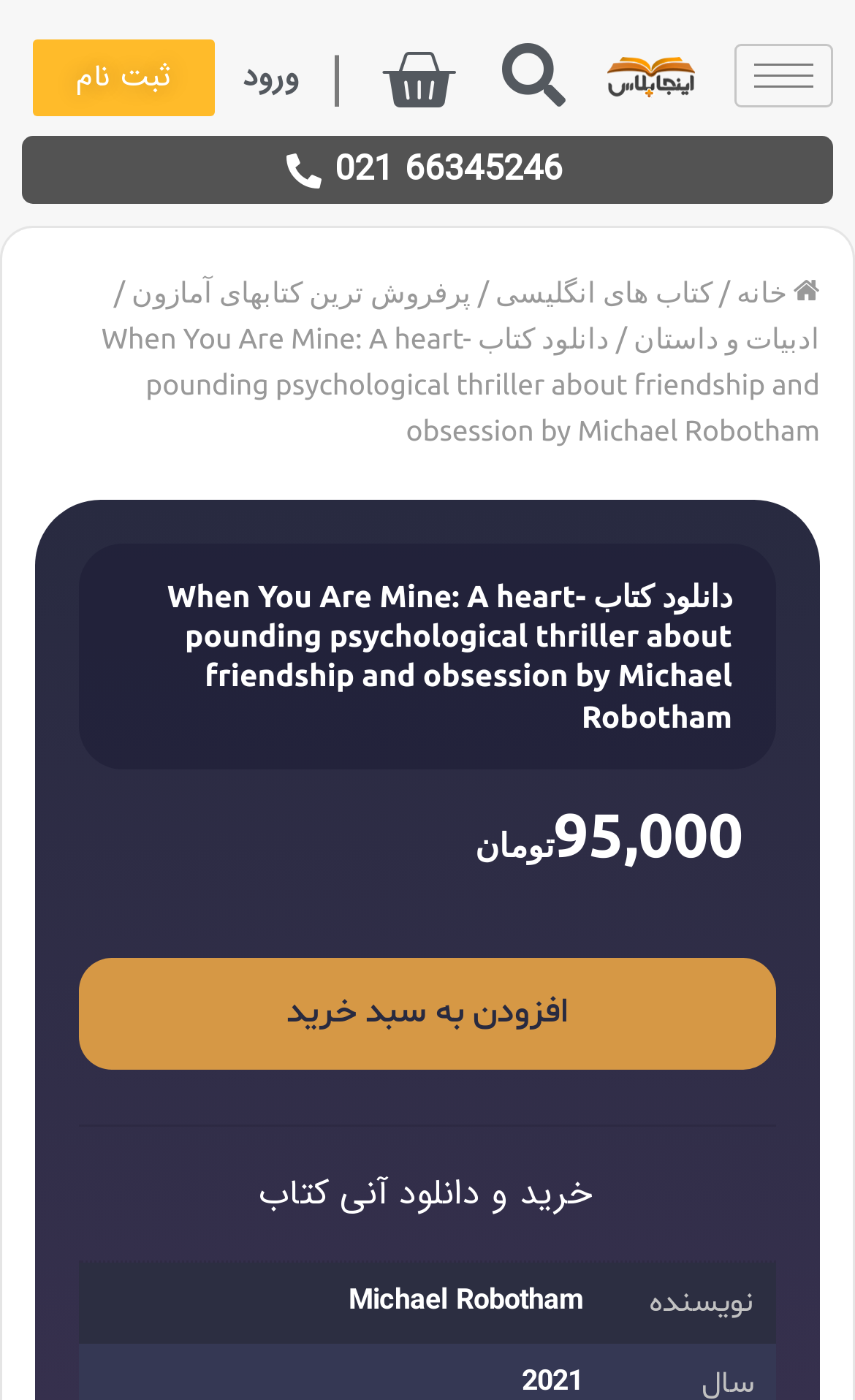What is the name of the book?
Based on the image, give a one-word or short phrase answer.

When You Are Mine